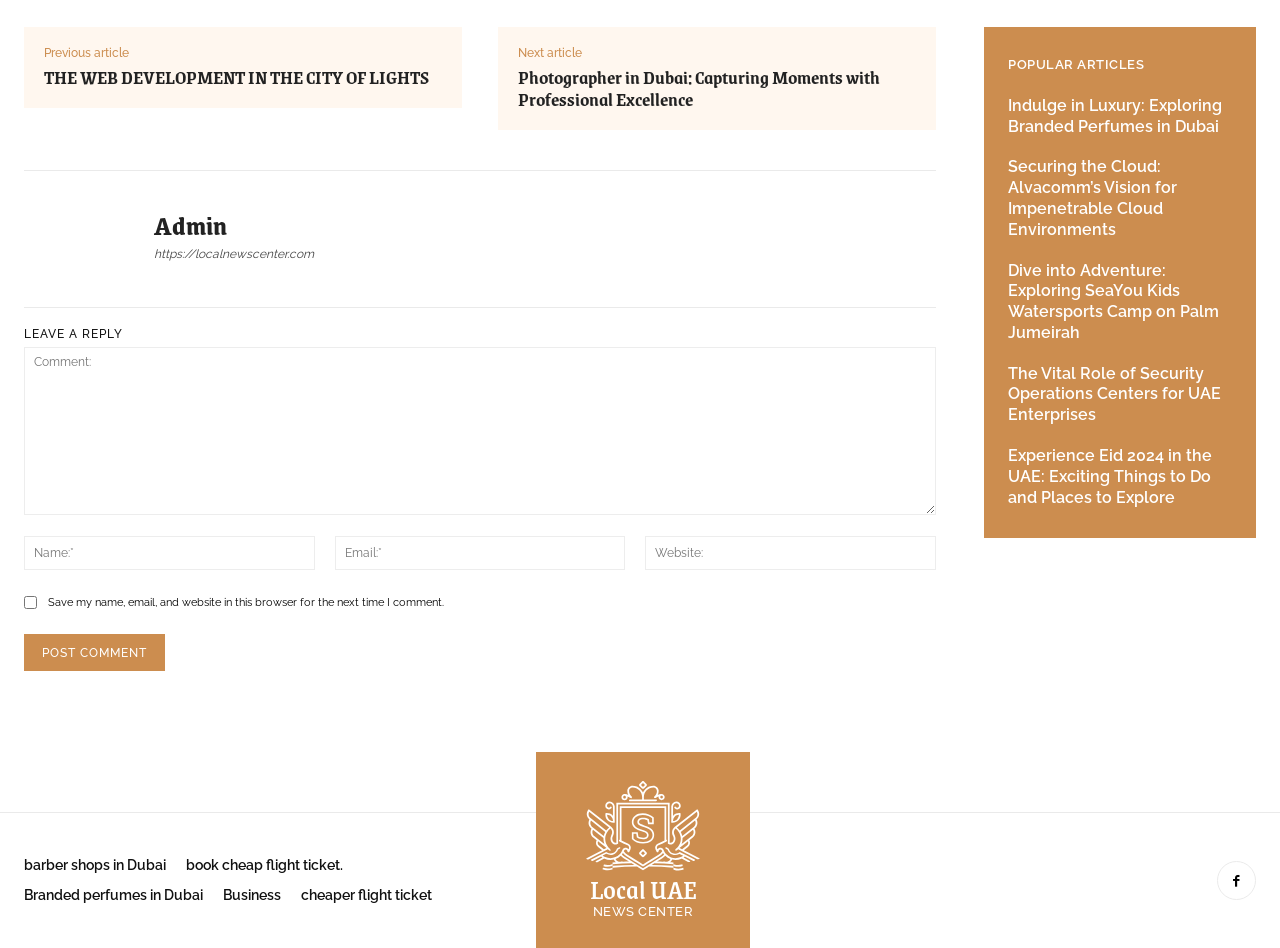How many textboxes are there in the comment section? Please answer the question using a single word or phrase based on the image.

4